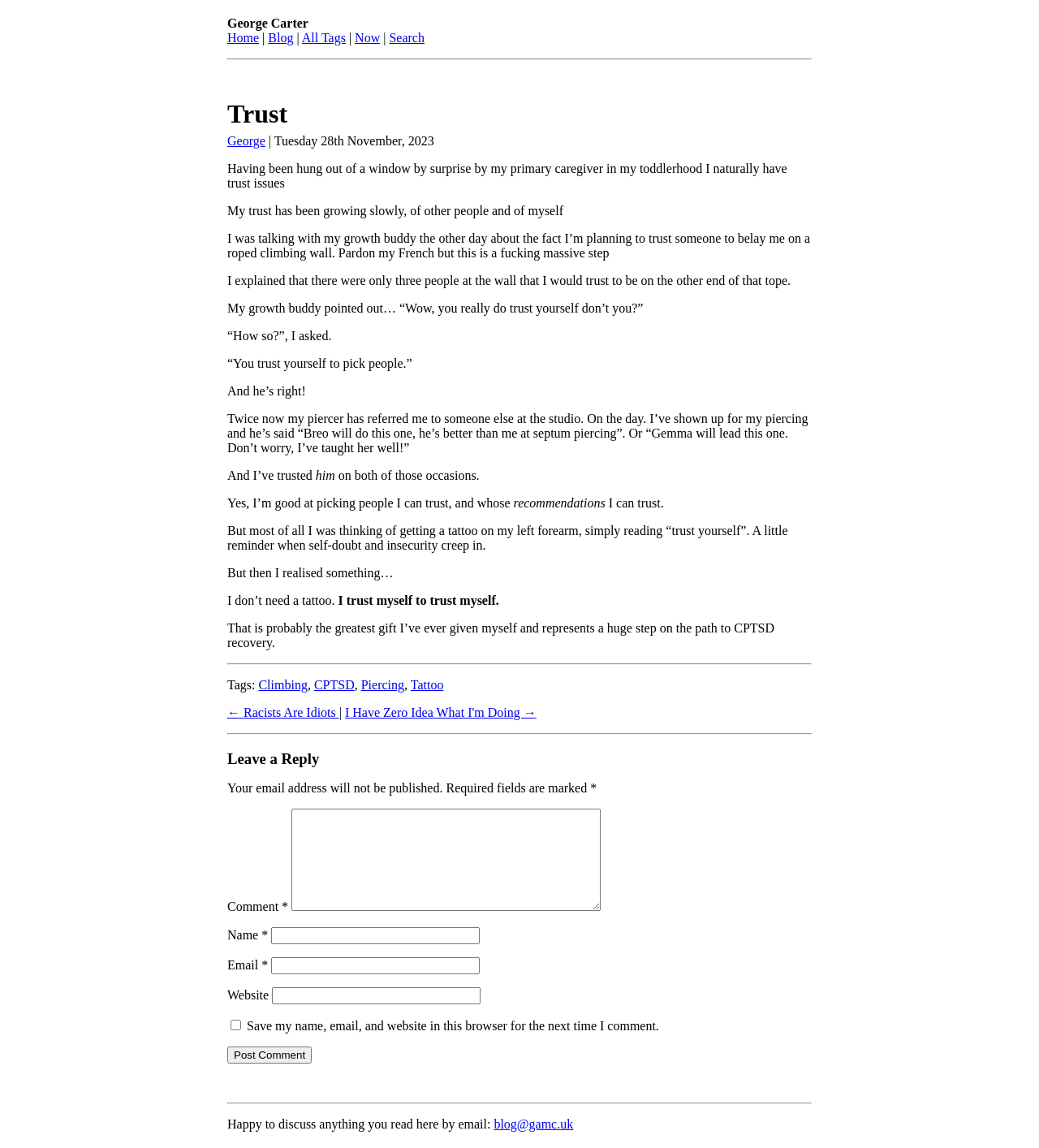Find the bounding box coordinates of the clickable region needed to perform the following instruction: "Leave a reply". The coordinates should be provided as four float numbers between 0 and 1, i.e., [left, top, right, bottom].

[0.219, 0.654, 0.781, 0.669]